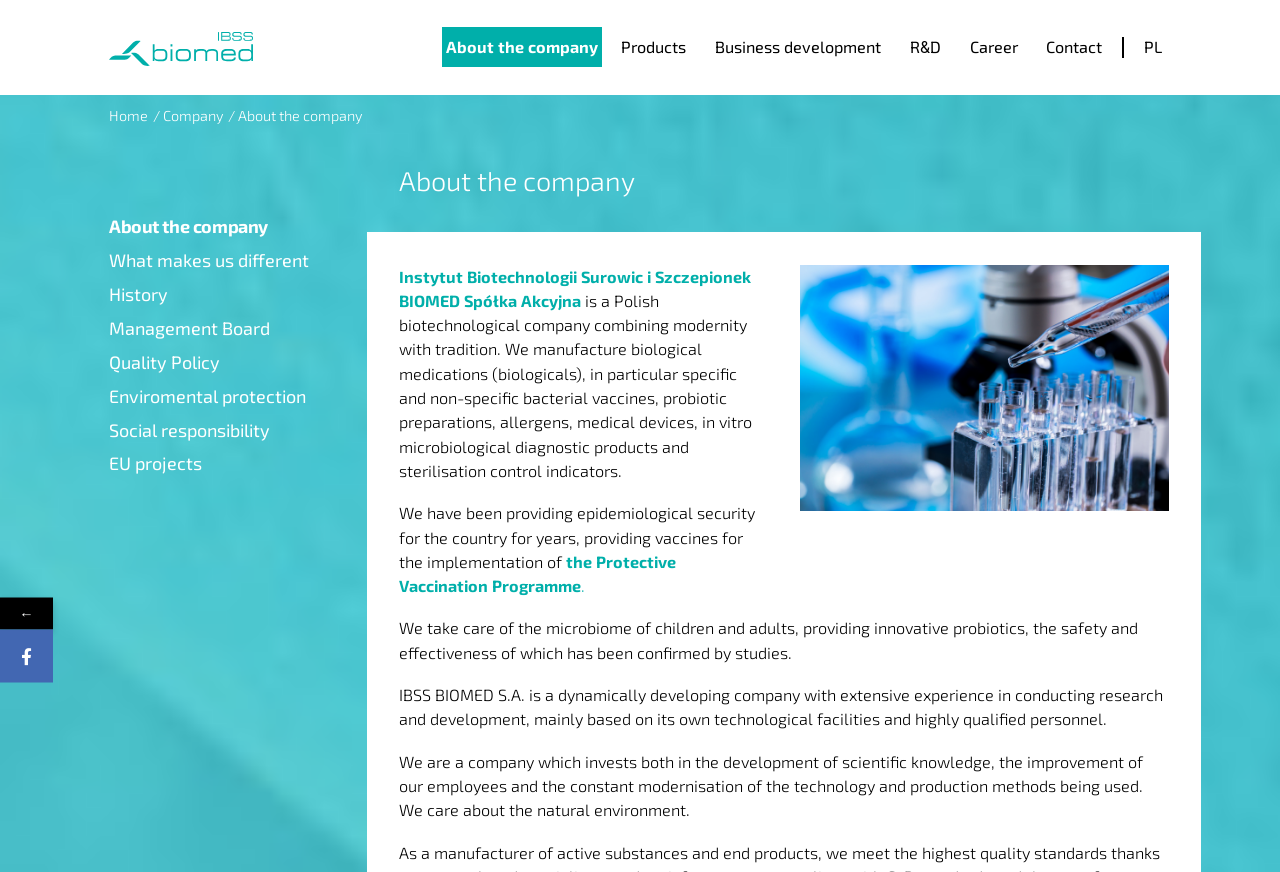Please locate the bounding box coordinates of the element that needs to be clicked to achieve the following instruction: "Click on the 'Home' link". The coordinates should be four float numbers between 0 and 1, i.e., [left, top, right, bottom].

[0.085, 0.121, 0.116, 0.147]